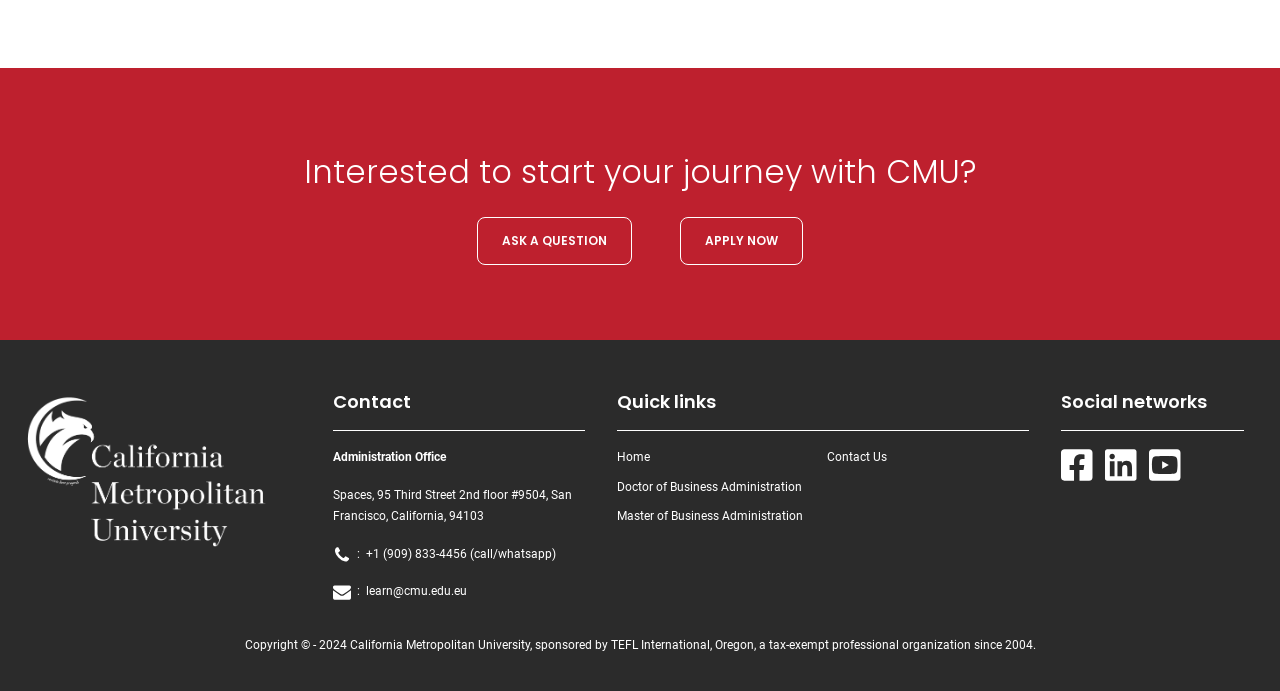Find the bounding box coordinates of the area to click in order to follow the instruction: "Contact administration office".

[0.26, 0.651, 0.349, 0.672]